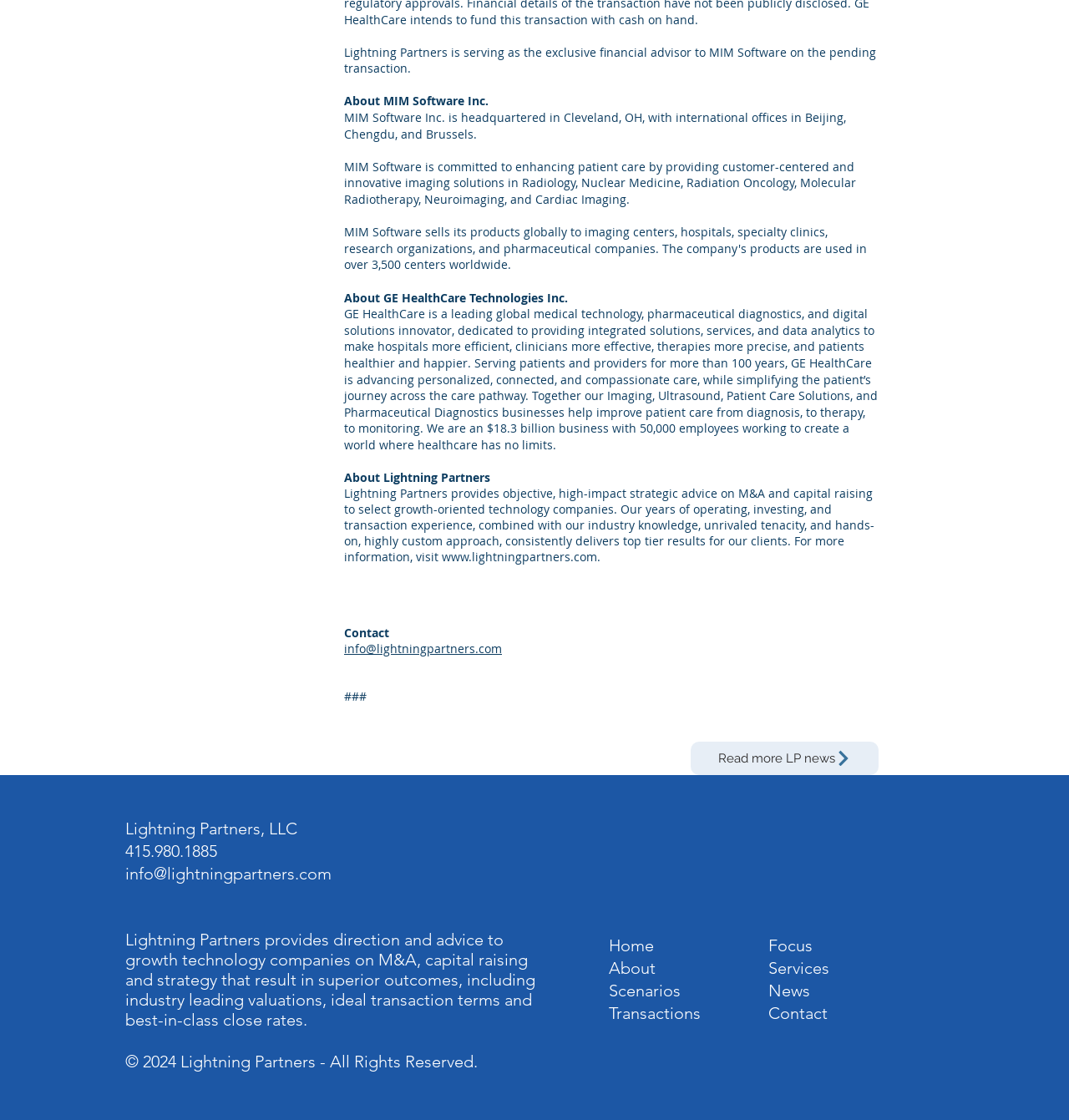Kindly respond to the following question with a single word or a brief phrase: 
How many navigation links are there in the footer?

7